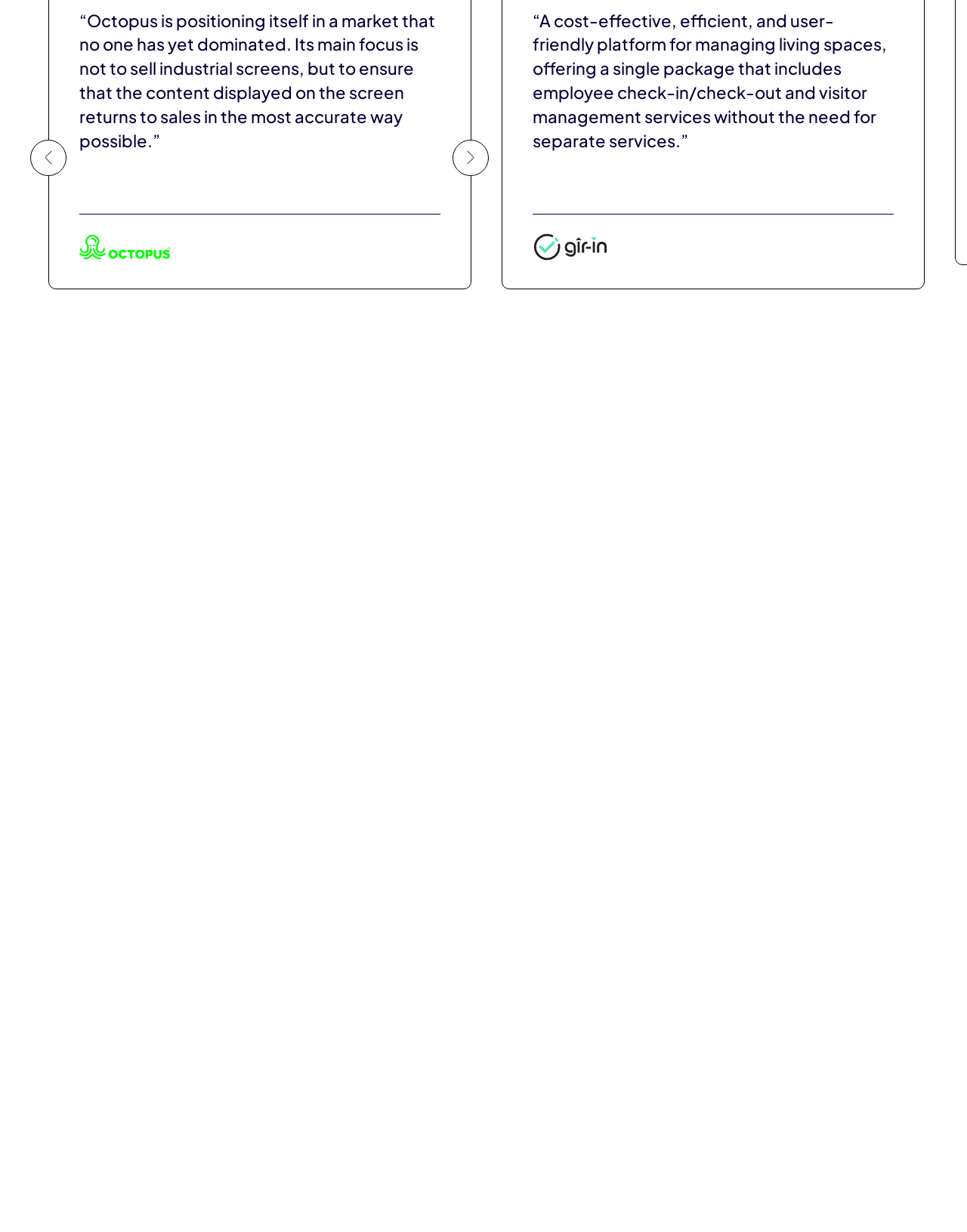How many links are there in the ABOUT US section?
Refer to the image and provide a one-word or short phrase answer.

3